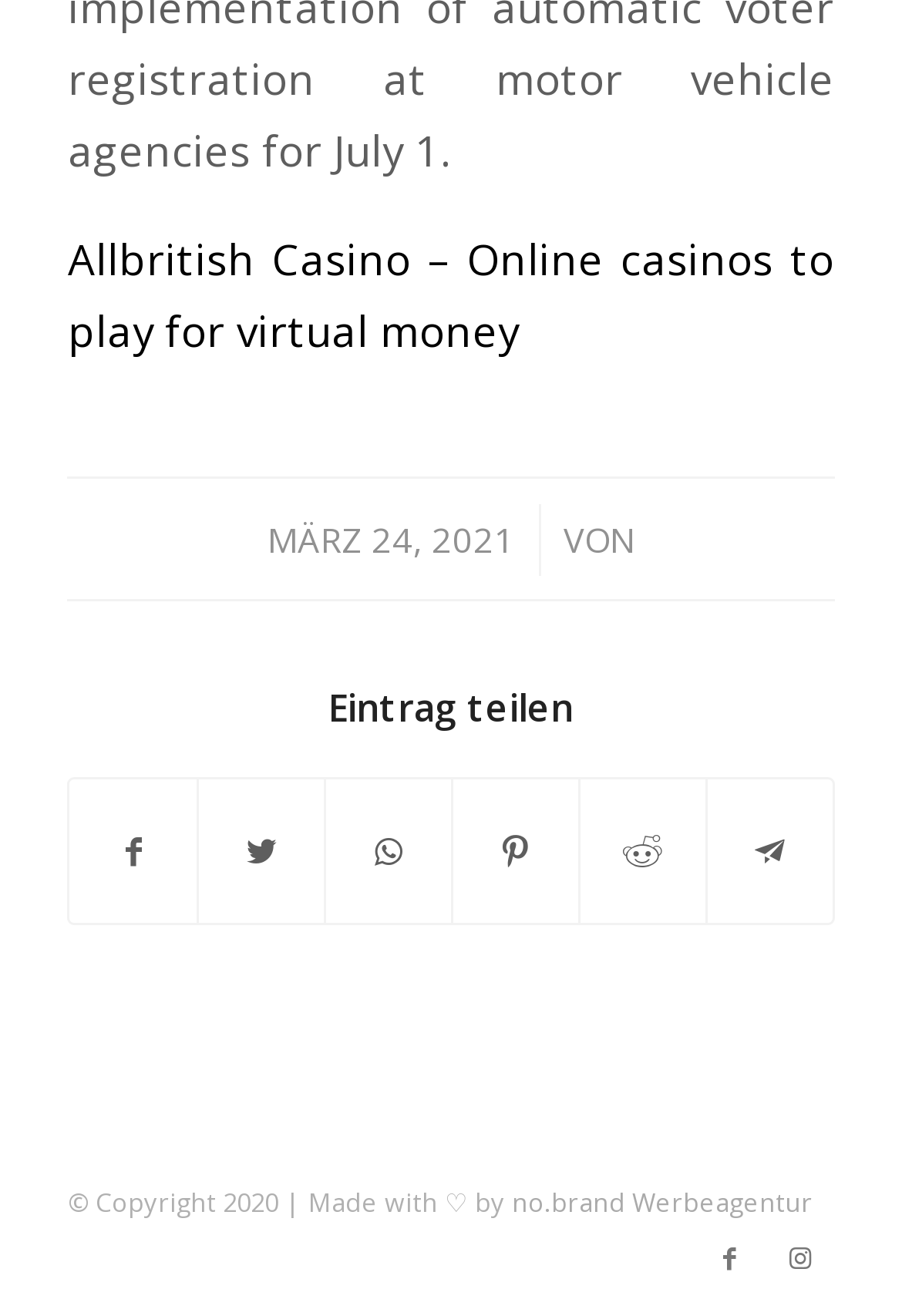Please locate the clickable area by providing the bounding box coordinates to follow this instruction: "Share on Twitter".

[0.221, 0.592, 0.359, 0.702]